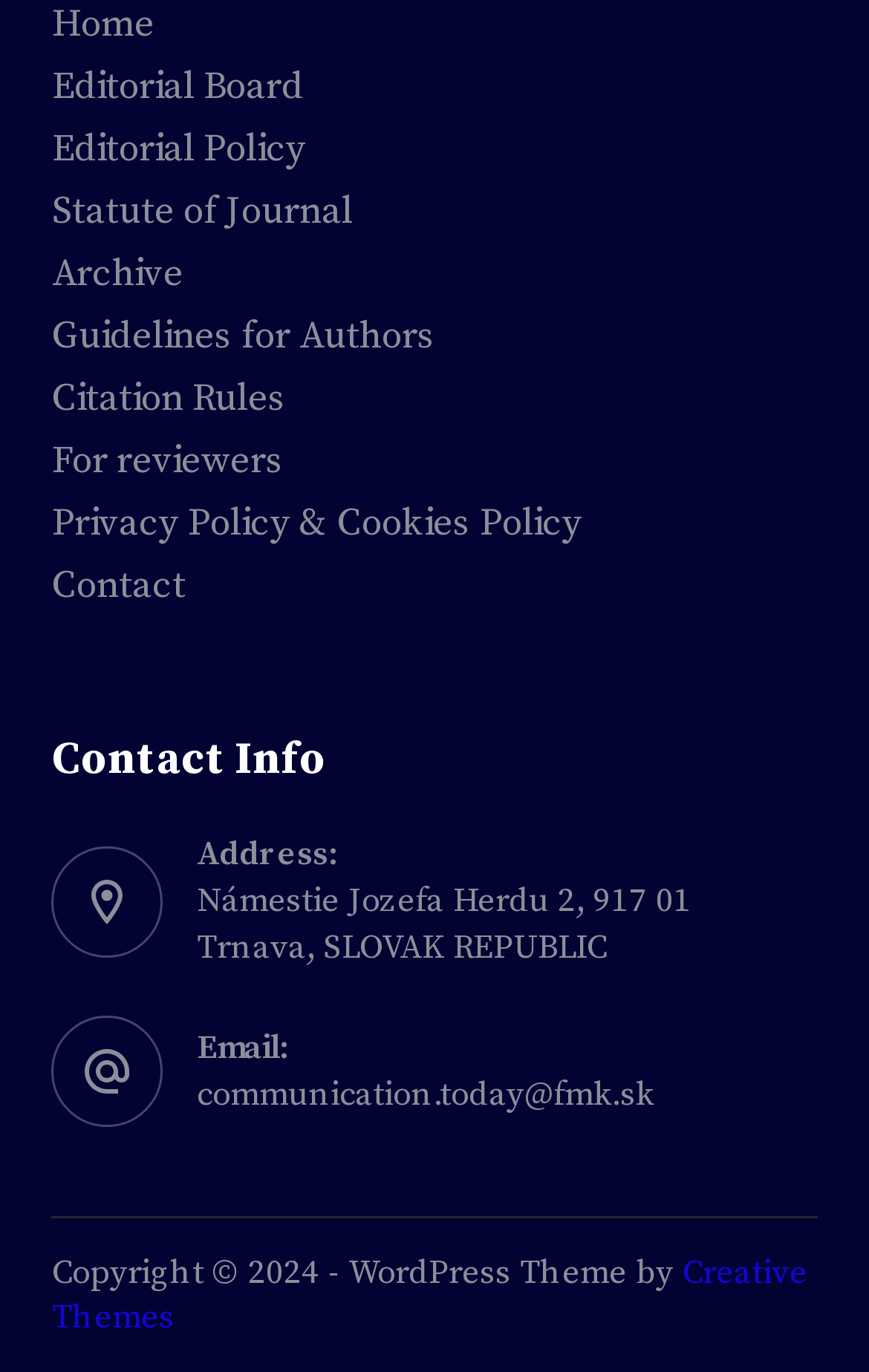Please determine the bounding box coordinates for the element that should be clicked to follow these instructions: "contact via email".

[0.227, 0.783, 0.752, 0.814]